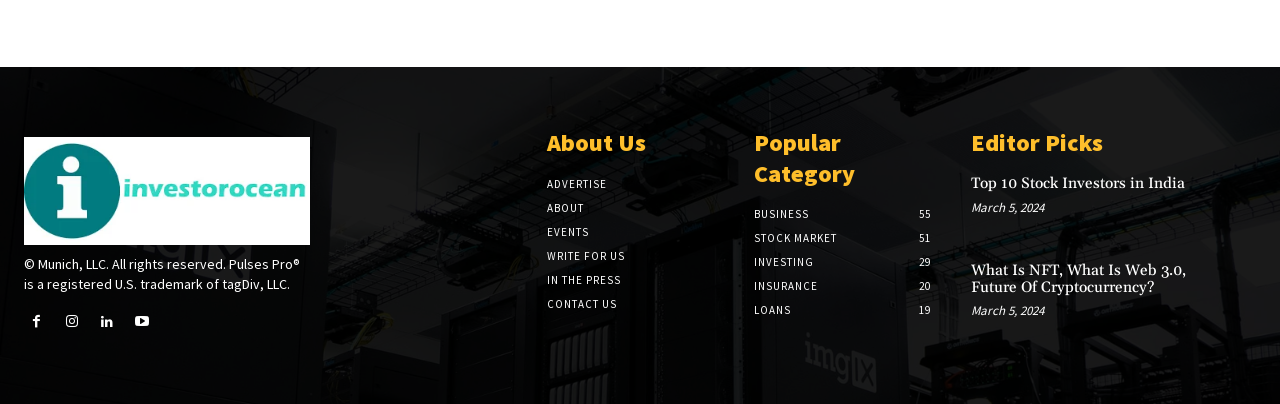Give a concise answer using only one word or phrase for this question:
How many social media links are at the top of the page?

4